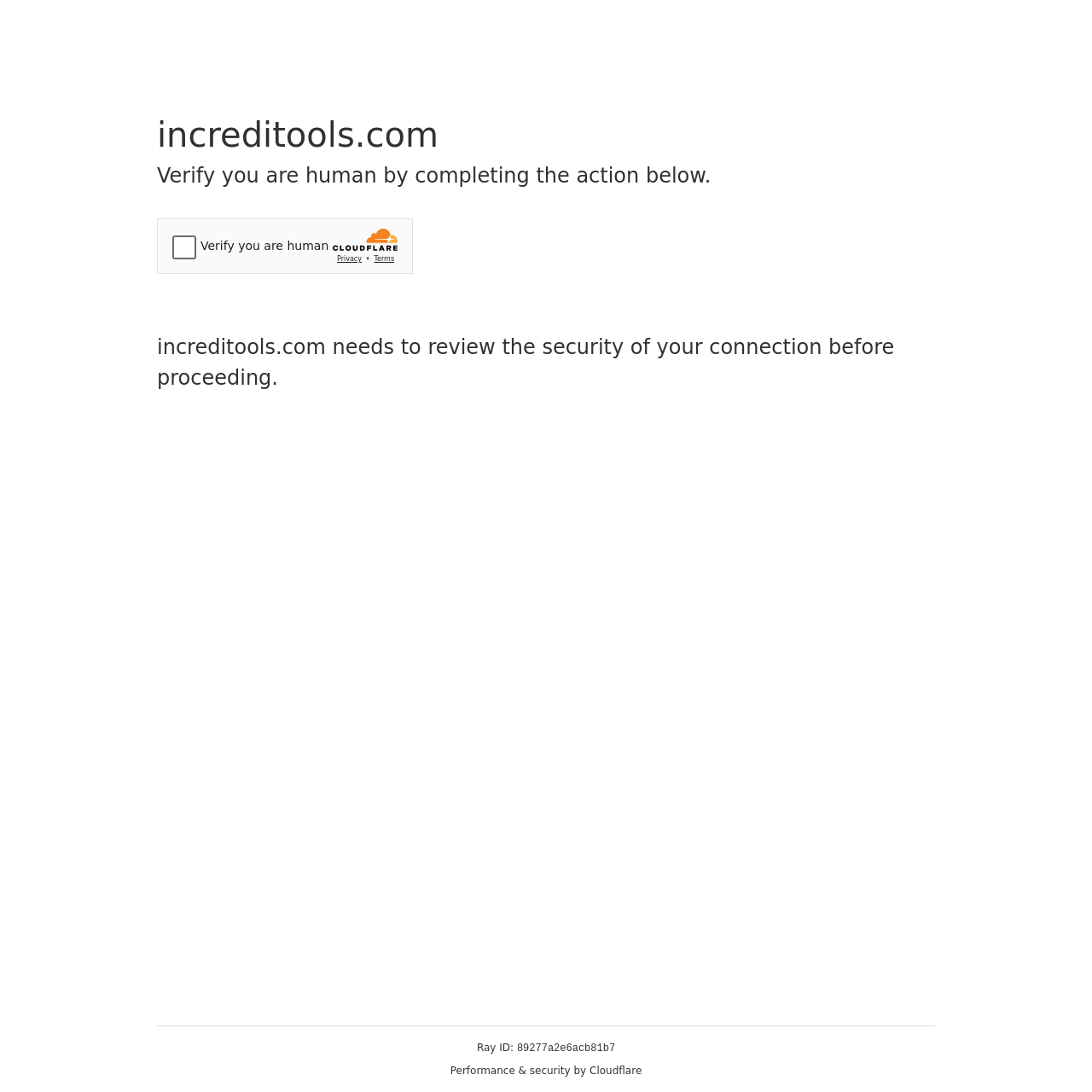With reference to the screenshot, provide a detailed response to the question below:
What is the website trying to review before proceeding?

The webpage contains a static text element that states 'increditools.com needs to review the security of your connection before proceeding', indicating that the website is trying to review the security of the user's connection before allowing them to access the website.